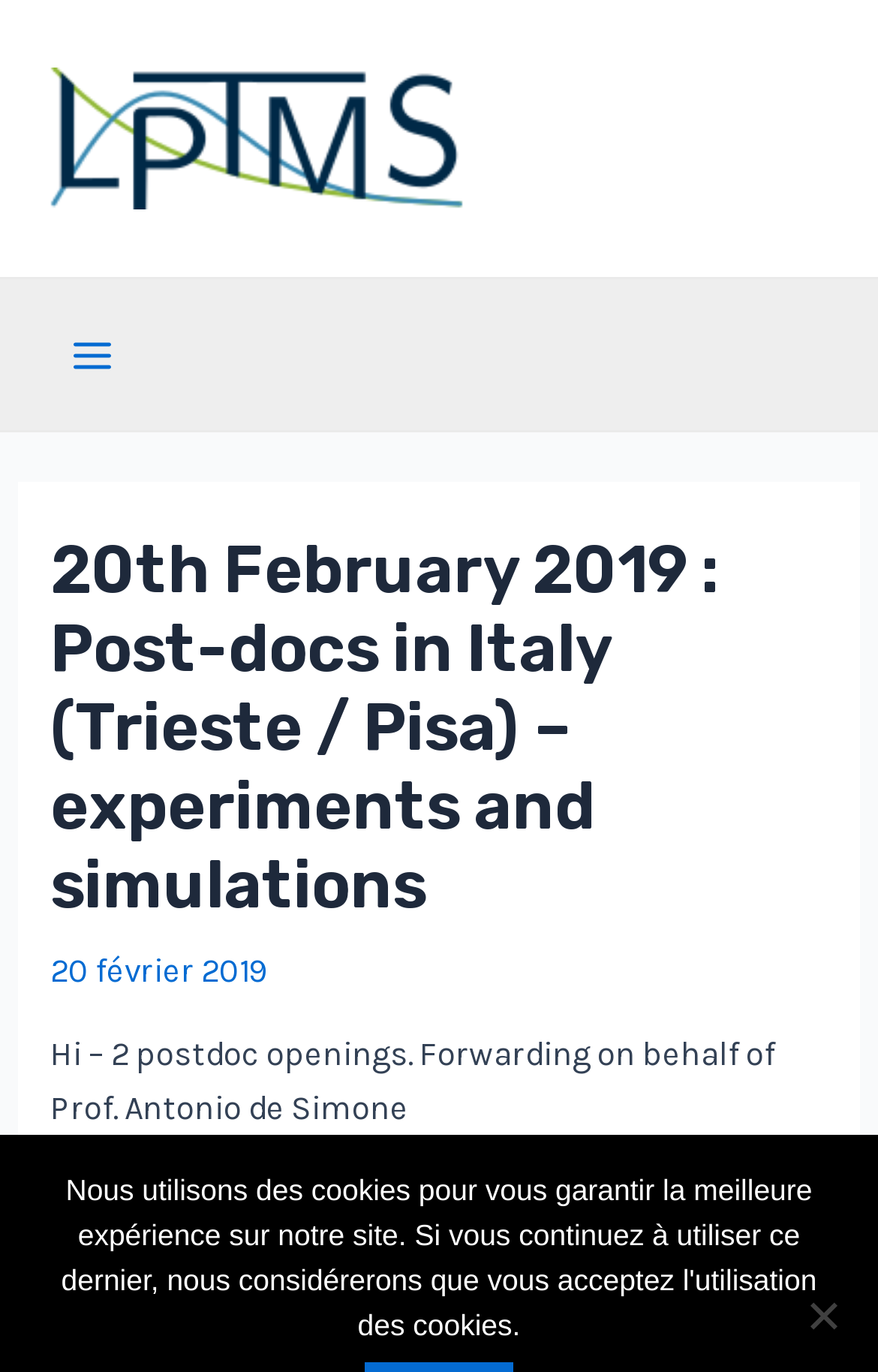What is the name of the laboratory mentioned?
Using the image, answer in one word or phrase.

Laboratoire de Physique Théorique et Modèles Statistiques